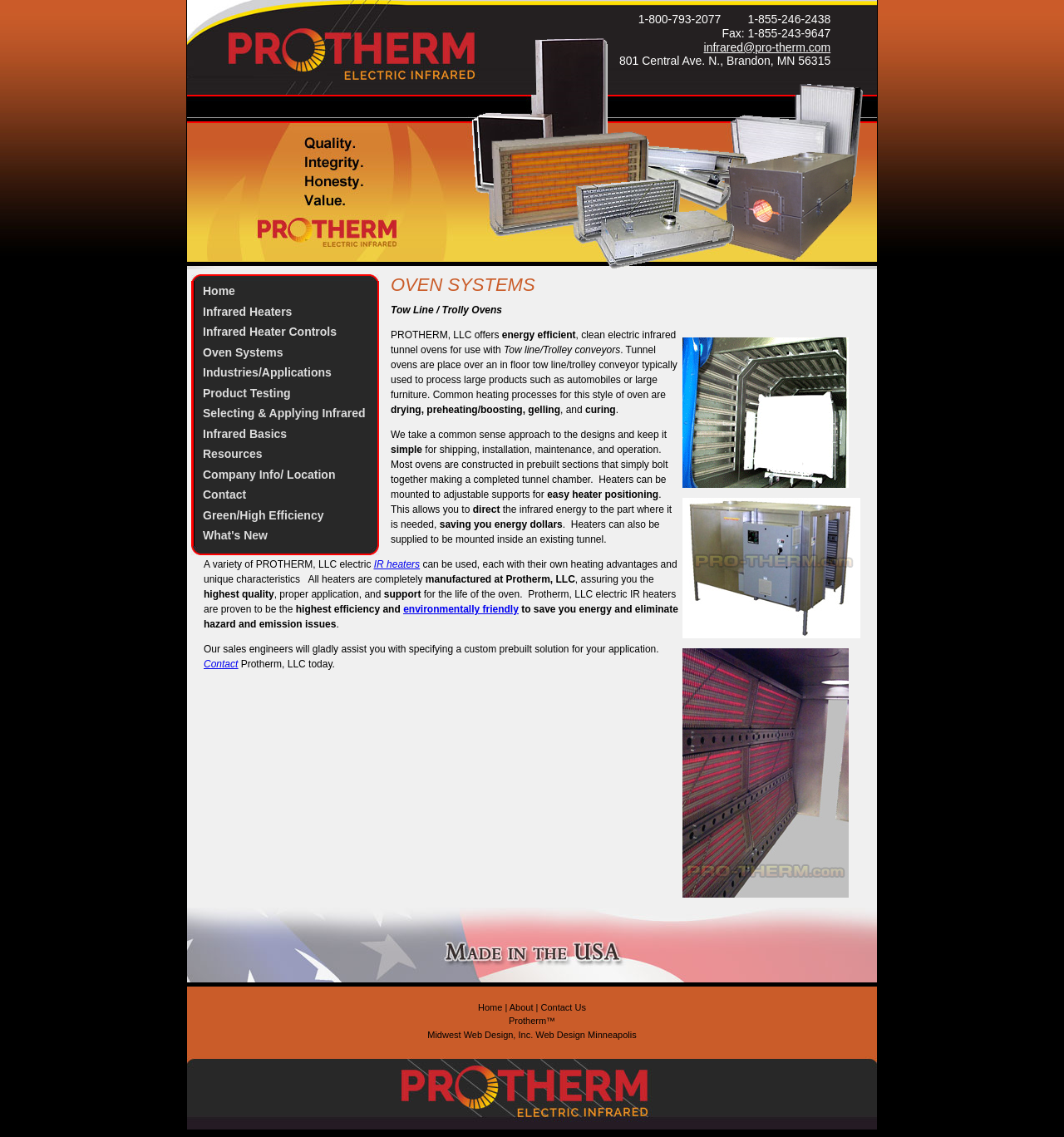What is the heating method used in the ovens?
Based on the image, answer the question with as much detail as possible.

The heating method used in the ovens can be inferred from the text 'electric infrared tunnel ovens' and also from the company name 'Protherm Electric Infrared Heating Equipment'.